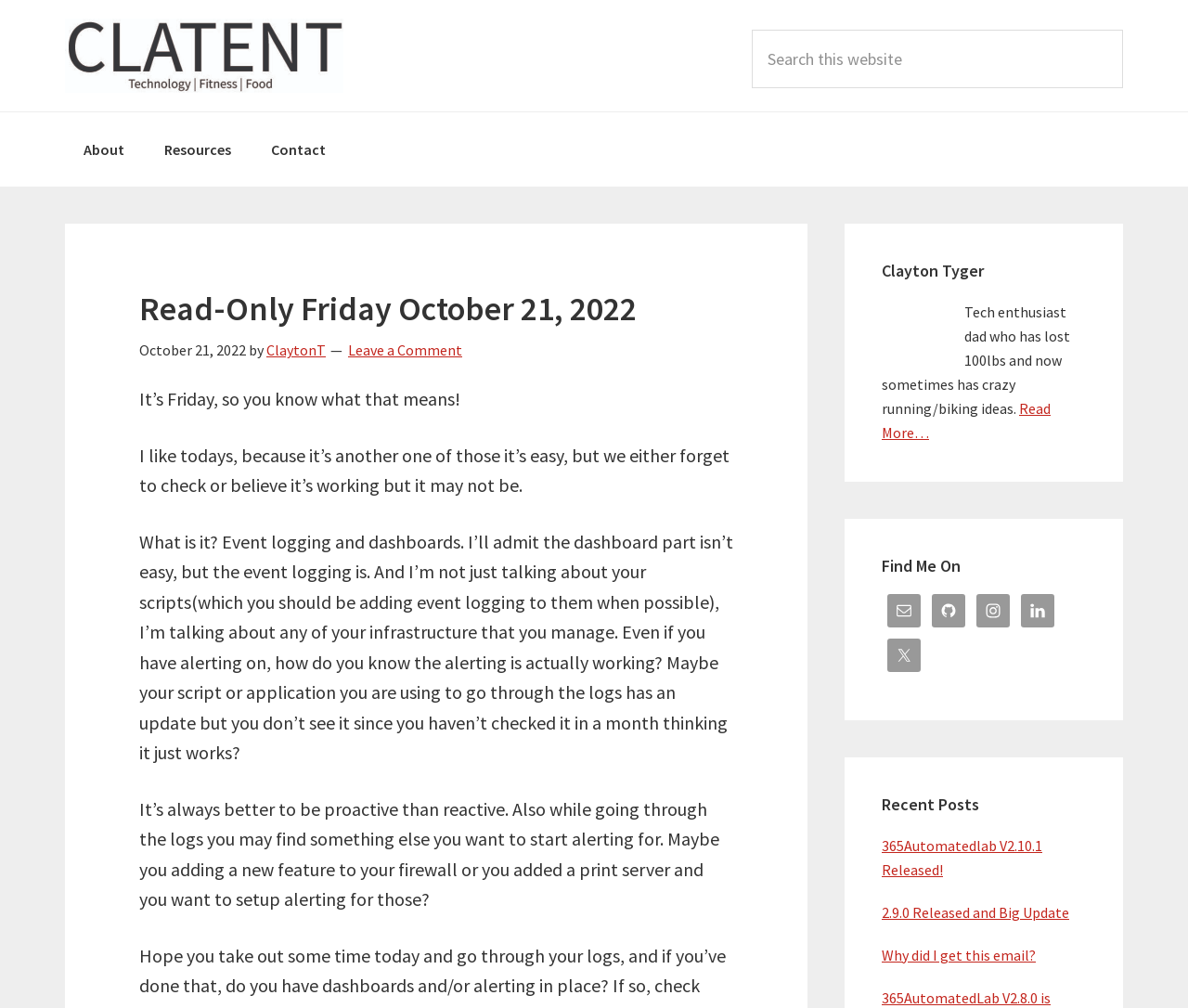Please specify the bounding box coordinates of the clickable region necessary for completing the following instruction: "Read more about Clayton Tyger". The coordinates must consist of four float numbers between 0 and 1, i.e., [left, top, right, bottom].

[0.742, 0.396, 0.884, 0.438]